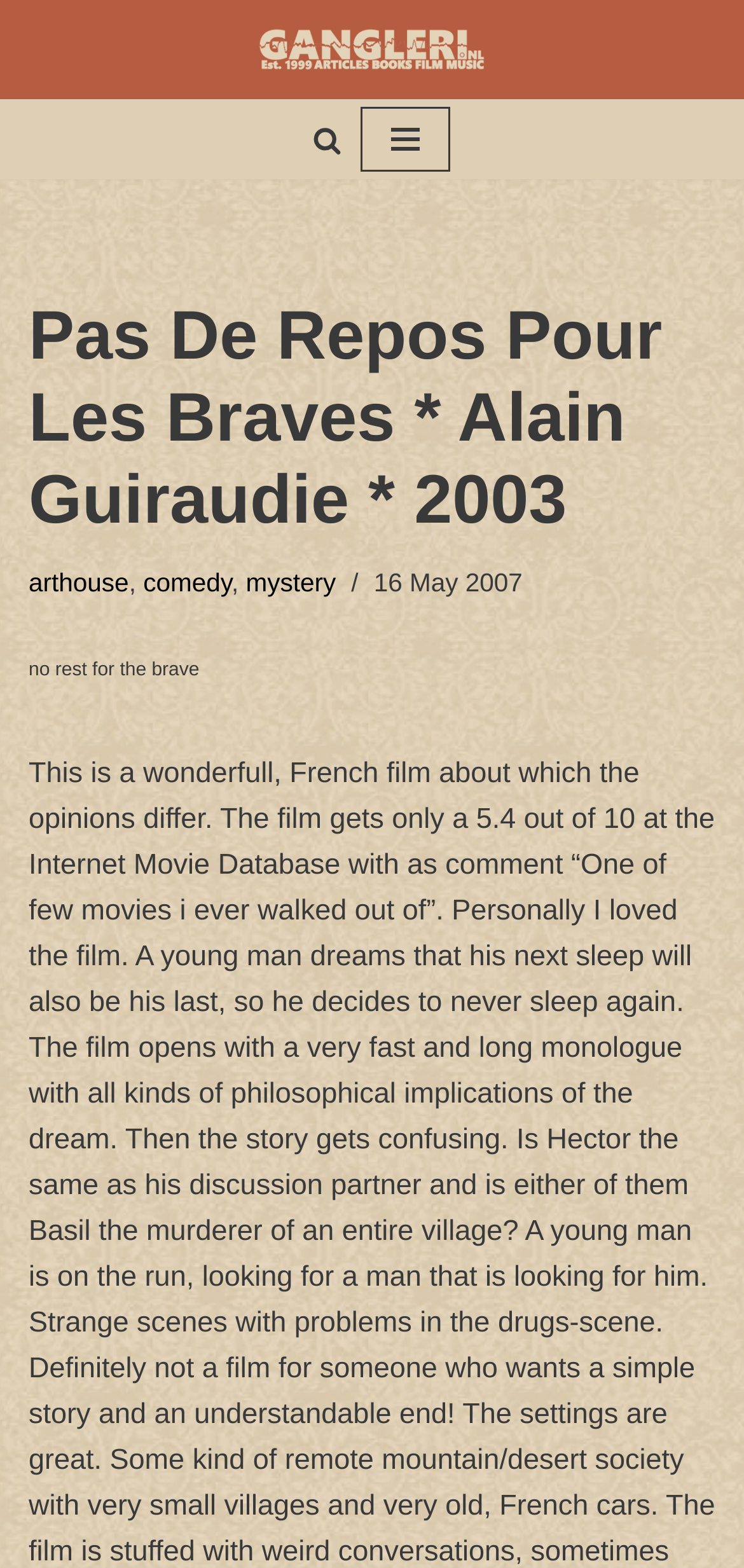When was the film review published?
Please give a well-detailed answer to the question.

I found a time element on the webpage that indicates the publication date of the film review. The date is '16 May 2007', which suggests that the review was published on this specific date.